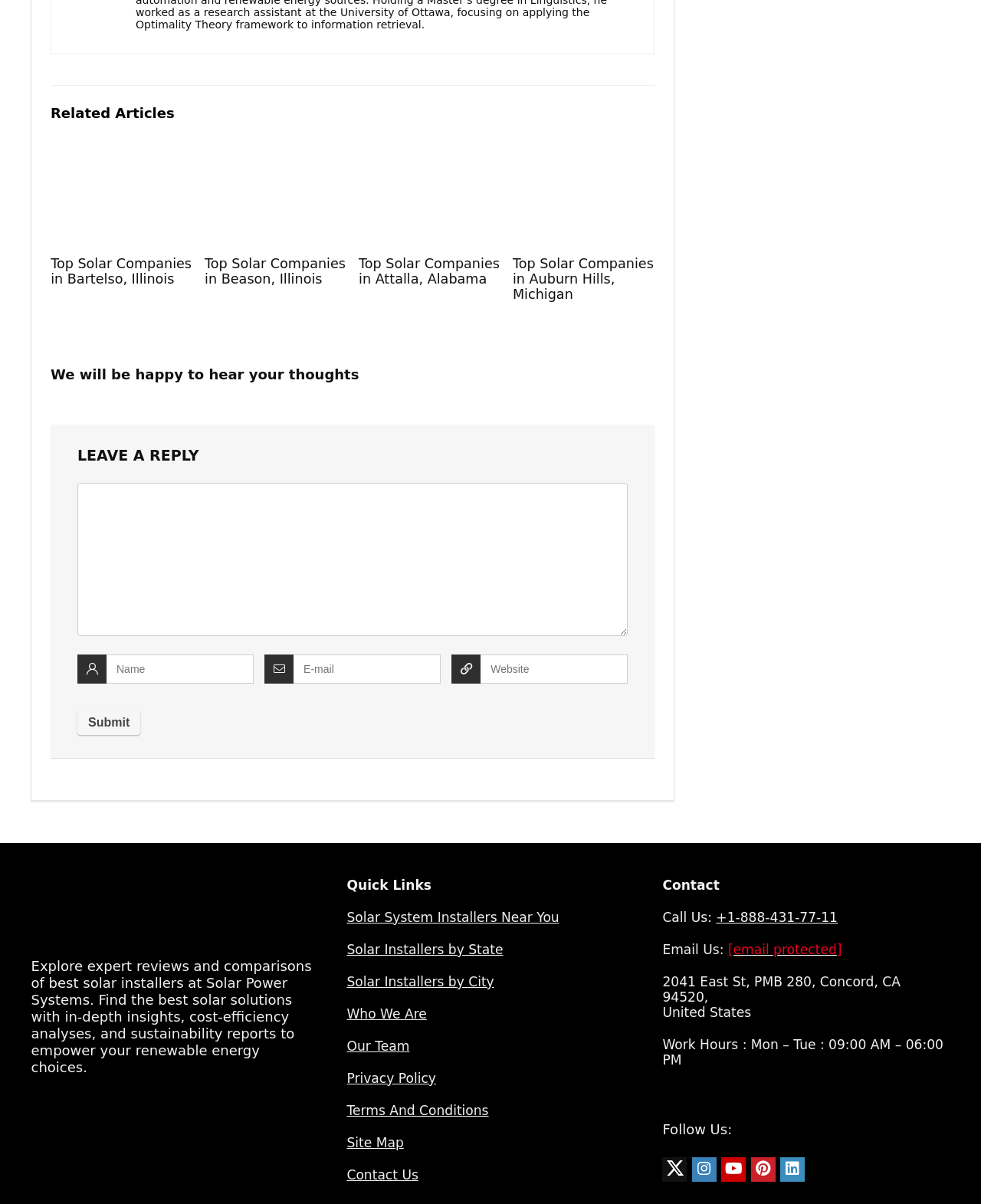Please identify the bounding box coordinates of the element I need to click to follow this instruction: "Click on the link to Top Solar Companies in Bartelso, Illinois".

[0.052, 0.212, 0.196, 0.238]